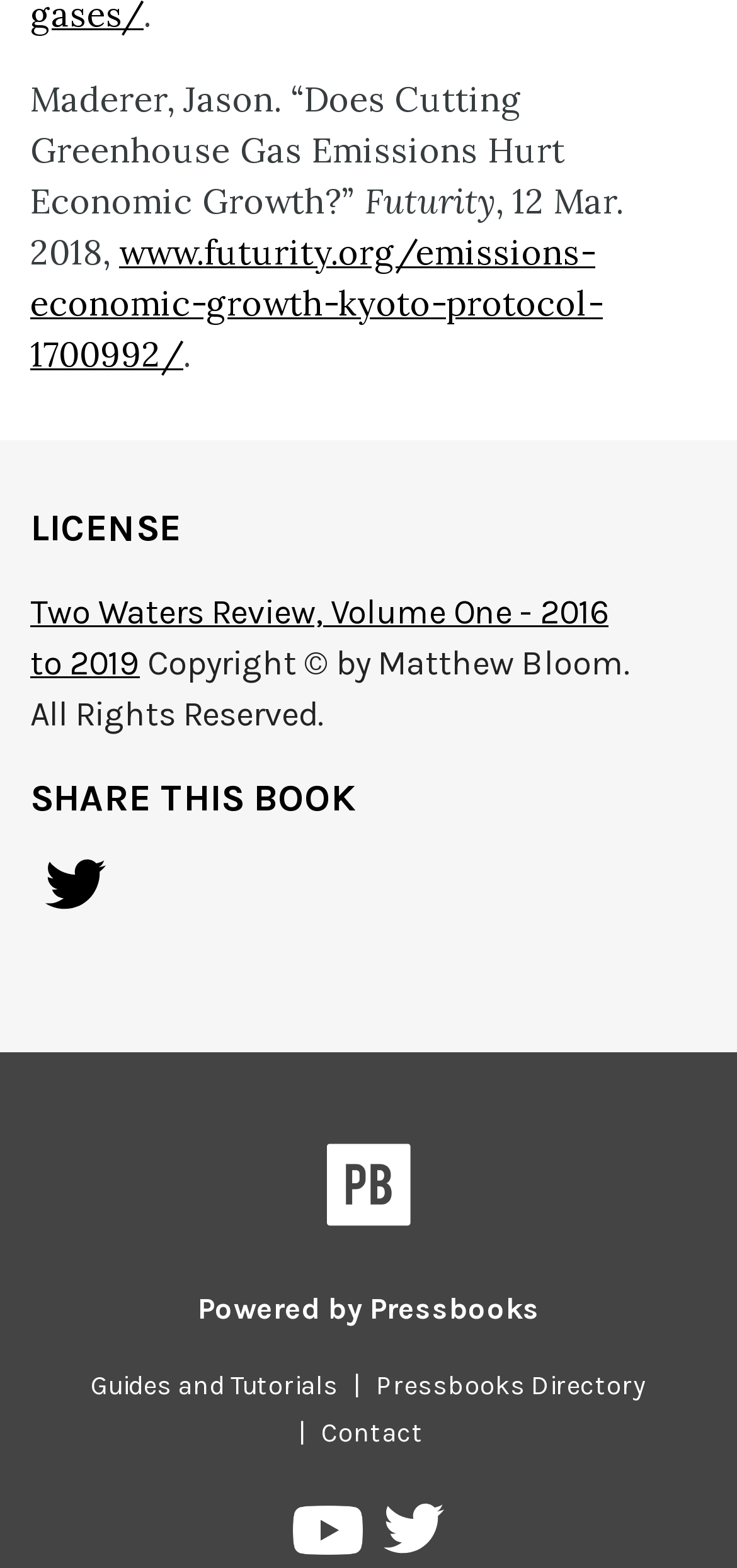Can you find the bounding box coordinates for the element that needs to be clicked to execute this instruction: "Share this book on Twitter"? The coordinates should be given as four float numbers between 0 and 1, i.e., [left, top, right, bottom].

[0.041, 0.547, 0.164, 0.594]